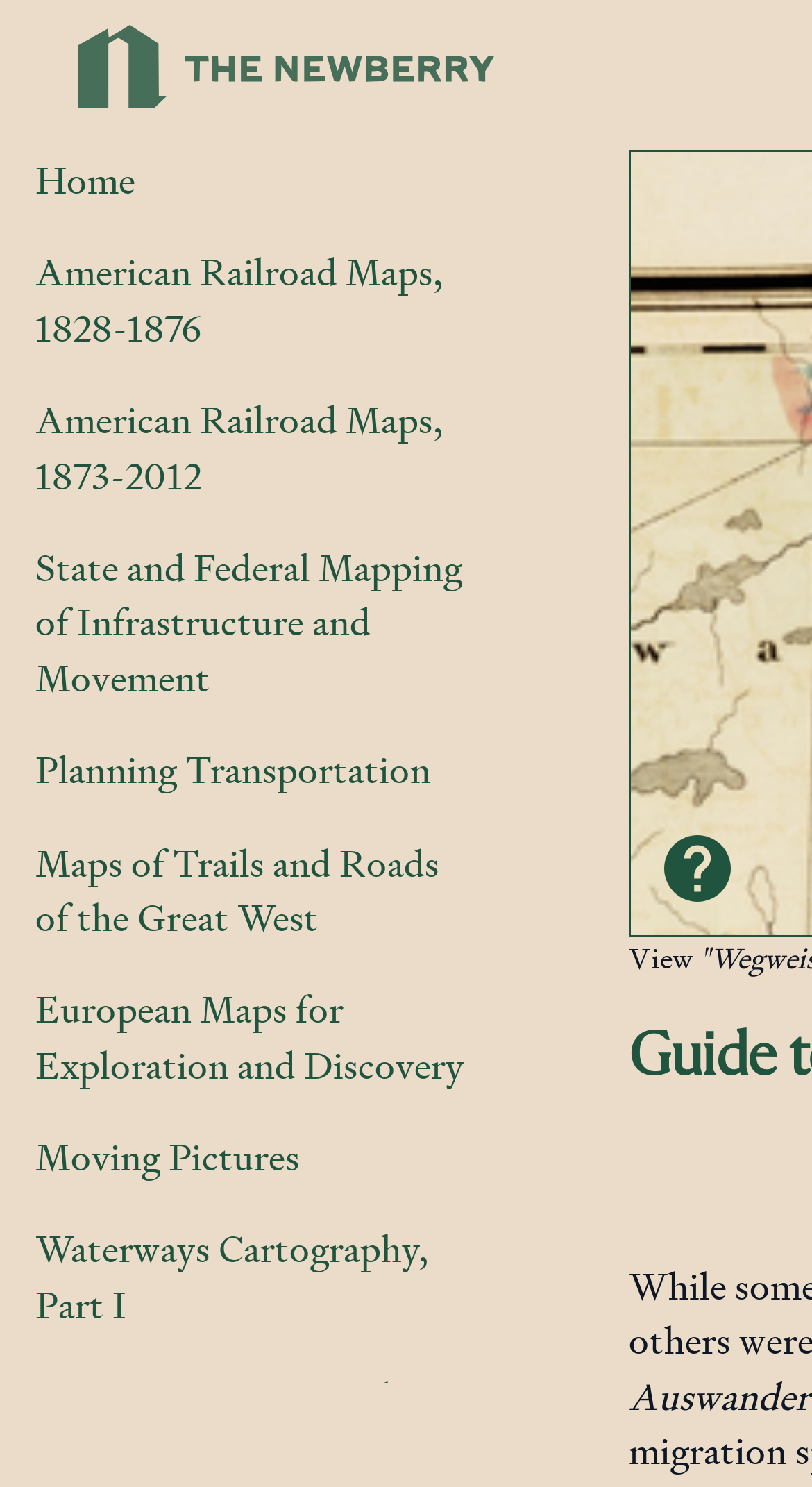Please identify the coordinates of the bounding box for the clickable region that will accomplish this instruction: "Explore European Maps for Exploration and Discovery".

[0.01, 0.654, 0.585, 0.742]